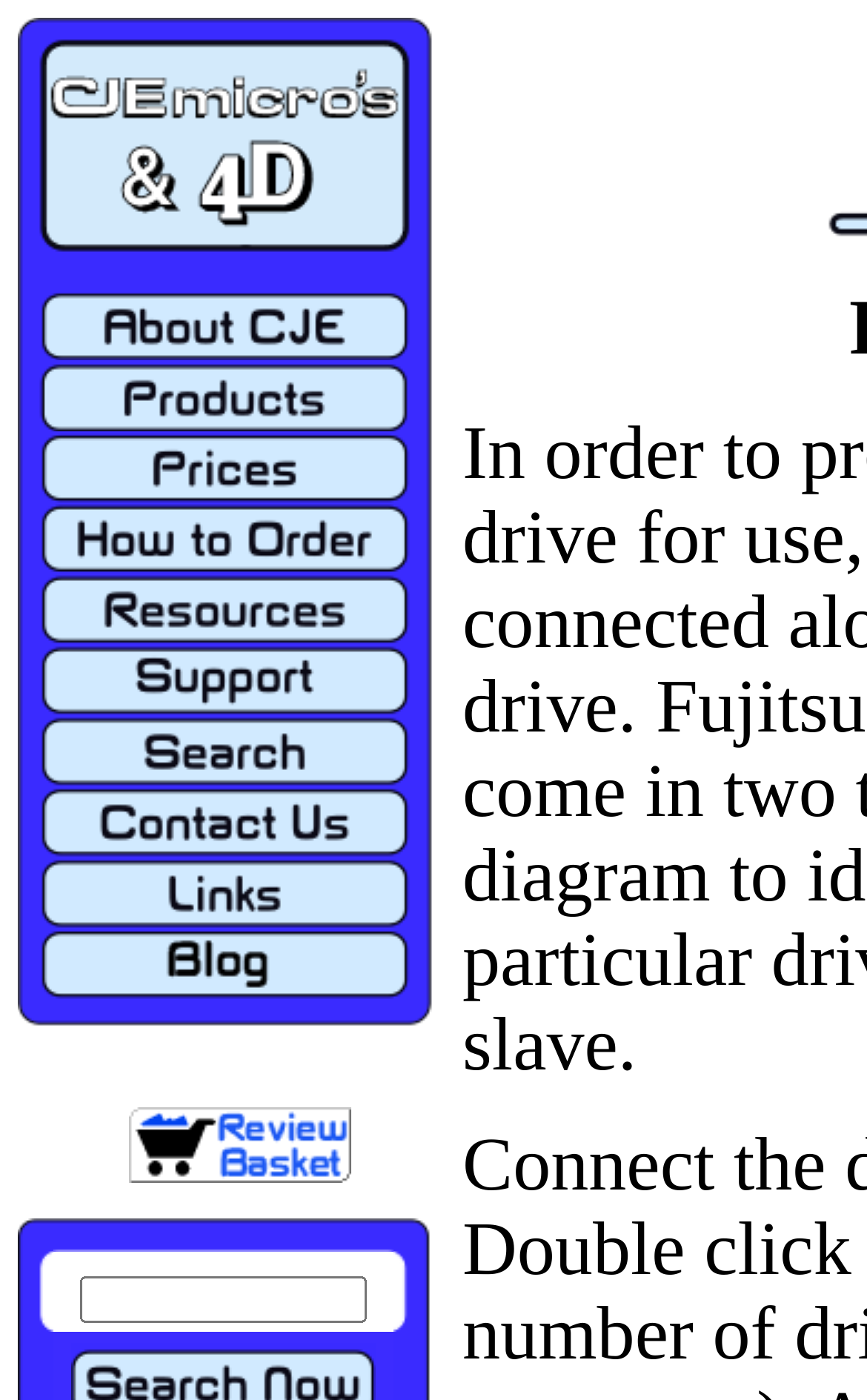Please use the details from the image to answer the following question comprehensively:
What is the function of the 'Review your shopping basket' link?

The 'Review your shopping basket' link is located at the bottom of the webpage, and it is likely to be related to the e-commerce functionality of the website. When clicked, it will probably take the user to a page where they can view the items in their shopping basket.